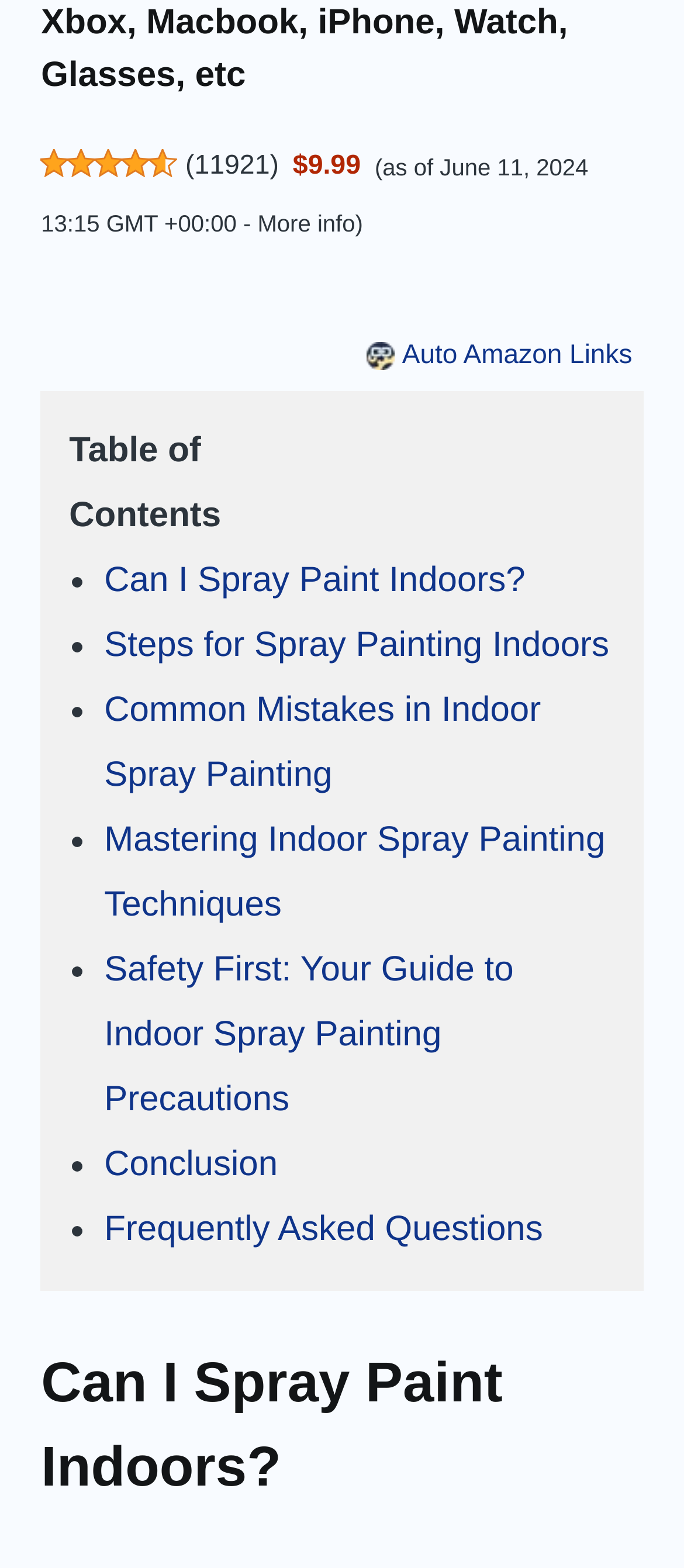What is the last topic in the table of contents? Please answer the question using a single word or phrase based on the image.

Frequently Asked Questions